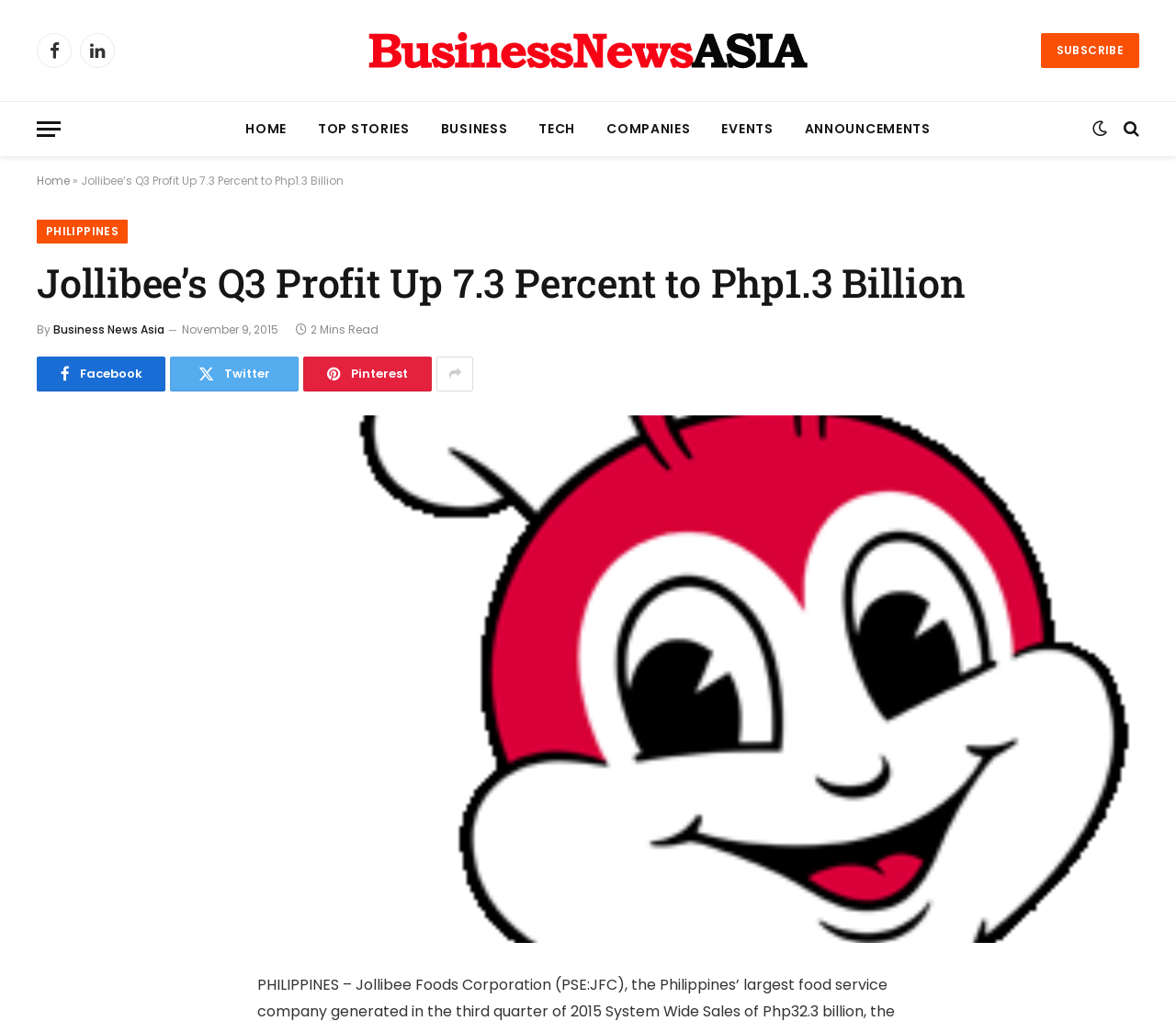Determine the bounding box coordinates for the clickable element to execute this instruction: "Subscribe to BusinessNewsAsia.com". Provide the coordinates as four float numbers between 0 and 1, i.e., [left, top, right, bottom].

[0.885, 0.032, 0.969, 0.067]